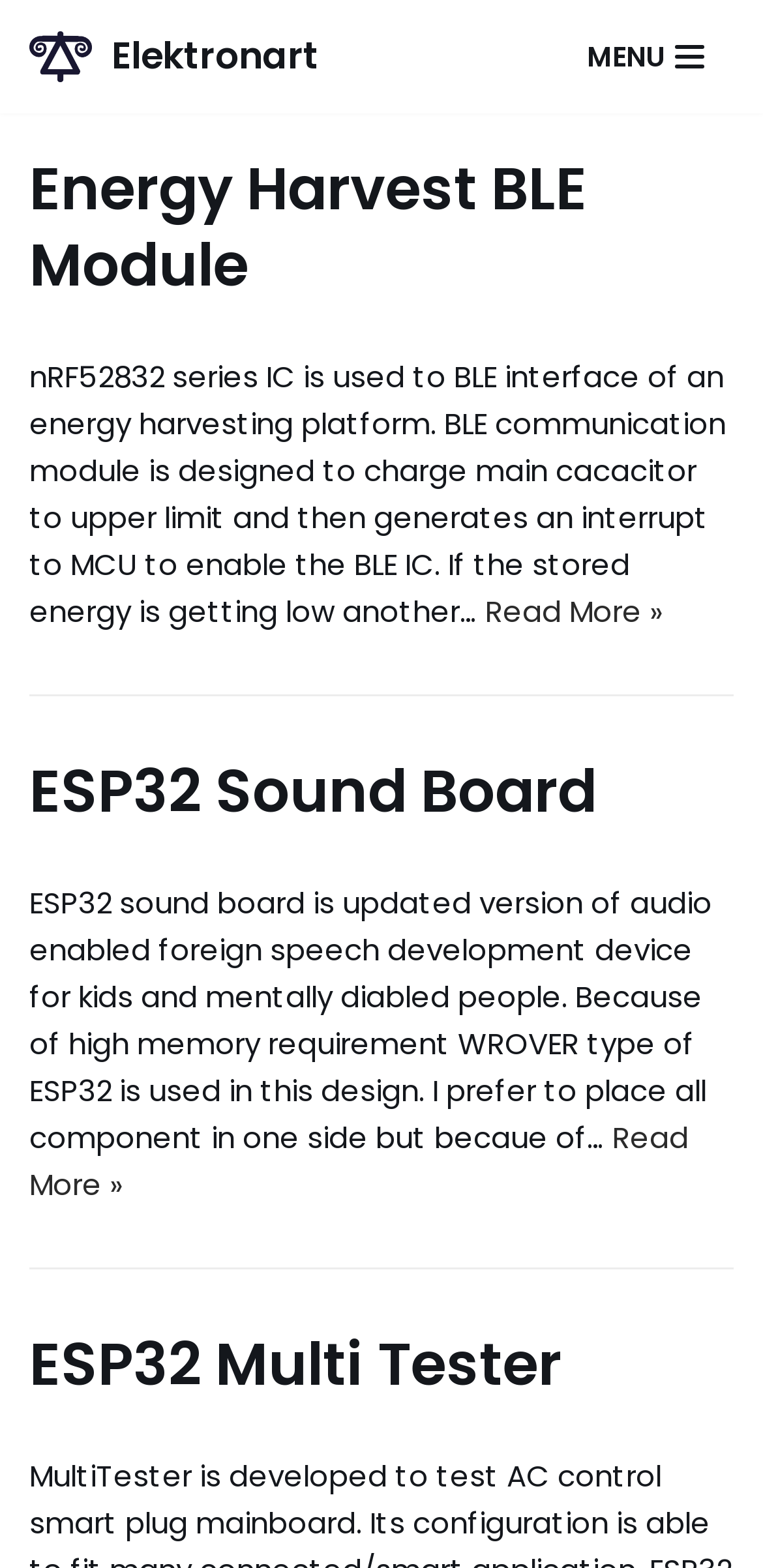Please reply with a single word or brief phrase to the question: 
What is the purpose of the 'Read More' links?

To read full articles